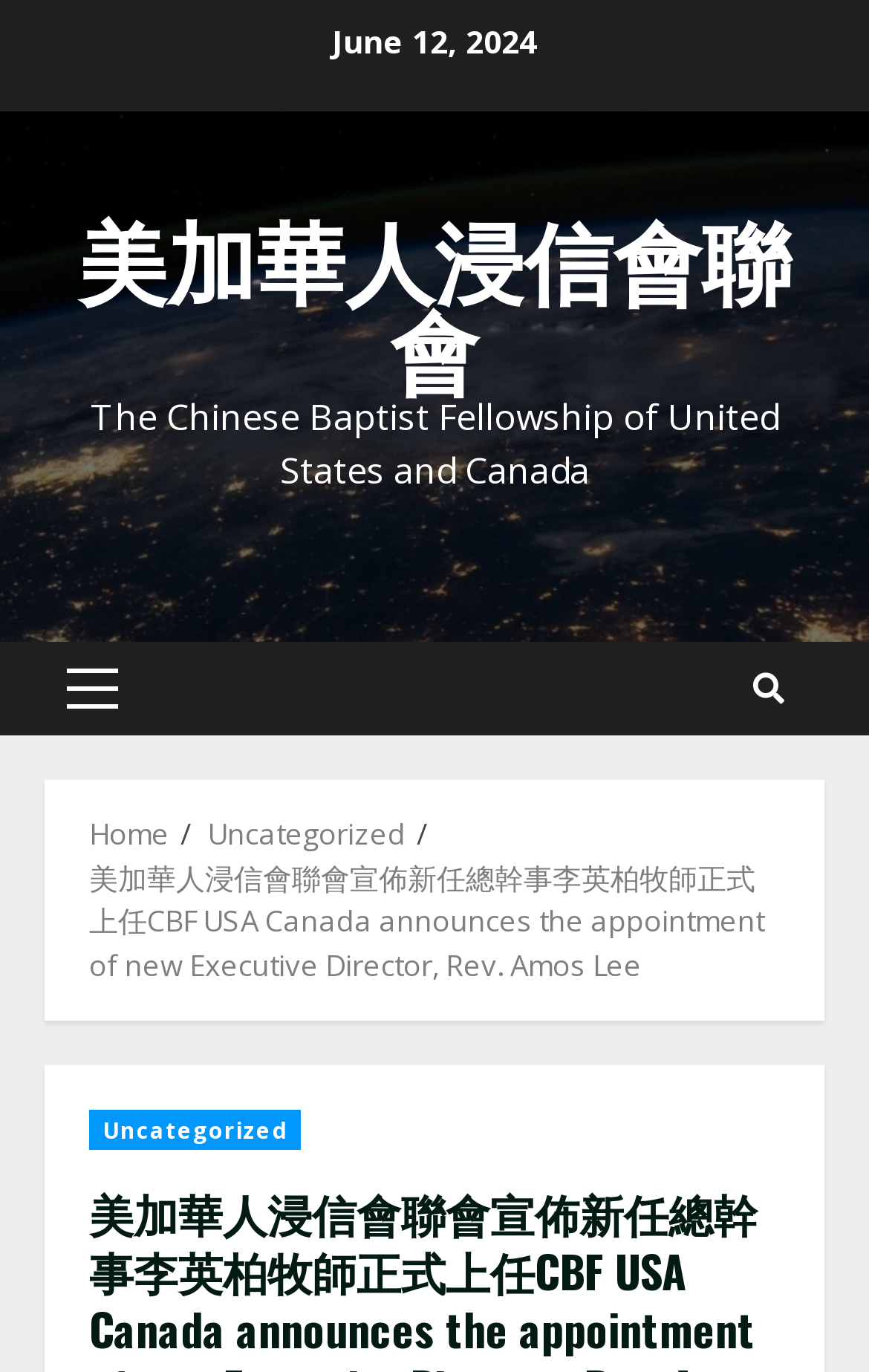What is the date mentioned on the webpage?
Please answer the question with a single word or phrase, referencing the image.

June 12, 2024